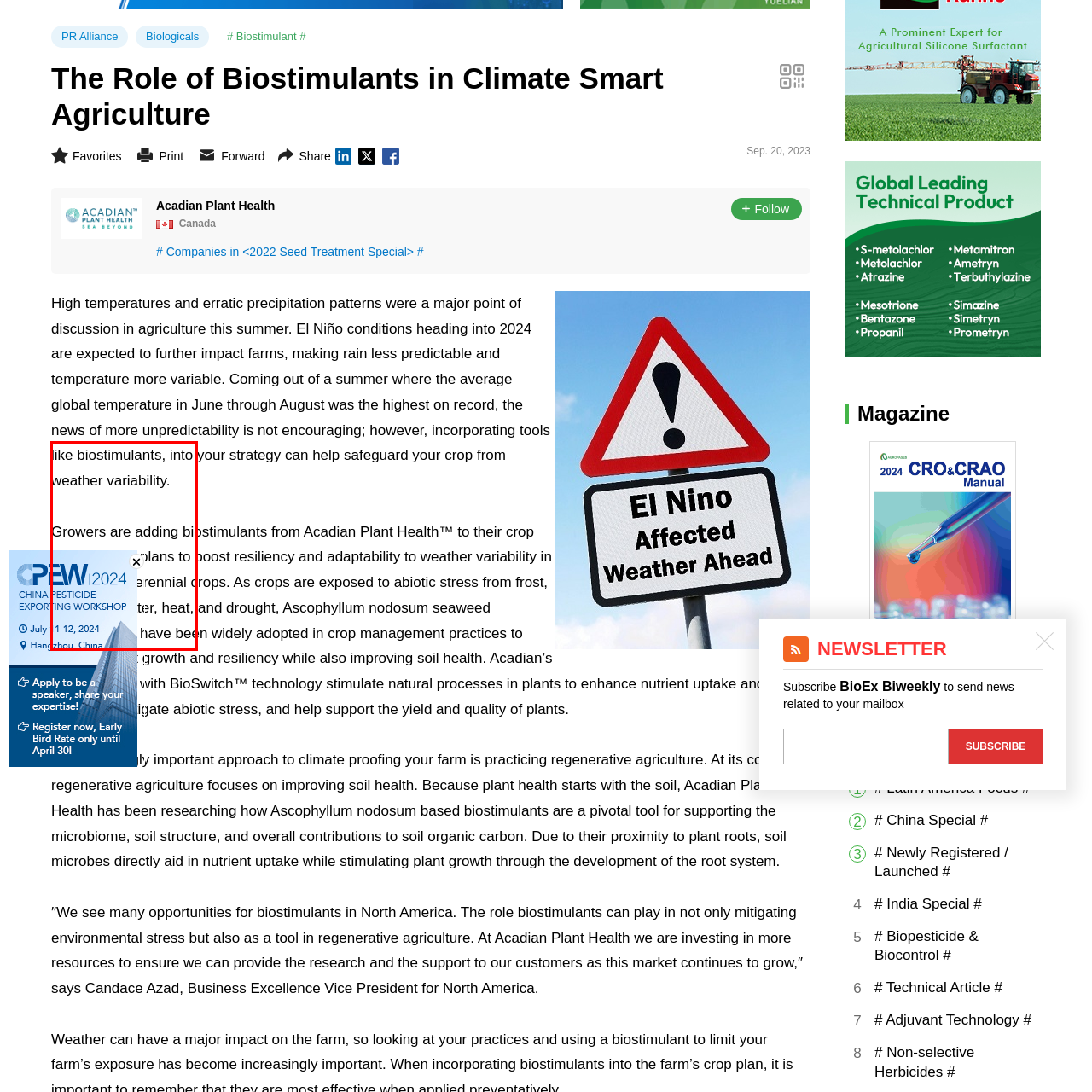Offer a detailed explanation of the image encased within the red boundary.

The image highlights the upcoming "2024 CROs & CRAOs Manual," which is set to be available for online viewing and downloading. This manual is likely to contain valuable insights and guidelines pertinent to crop management and agricultural practices. The visual design features a modern aesthetic, displaying a city skyline that communicates a sense of innovation and forward-thinking in agricultural research. The presence of the text "CROs & CRAOs Manual" emphasizes the focus on crop research organizations and regulatory affairs, underlining its significance for professionals in the agricultural sector. An accompanying date or additional context might provide further details about the conference or workshop associated with this manual.